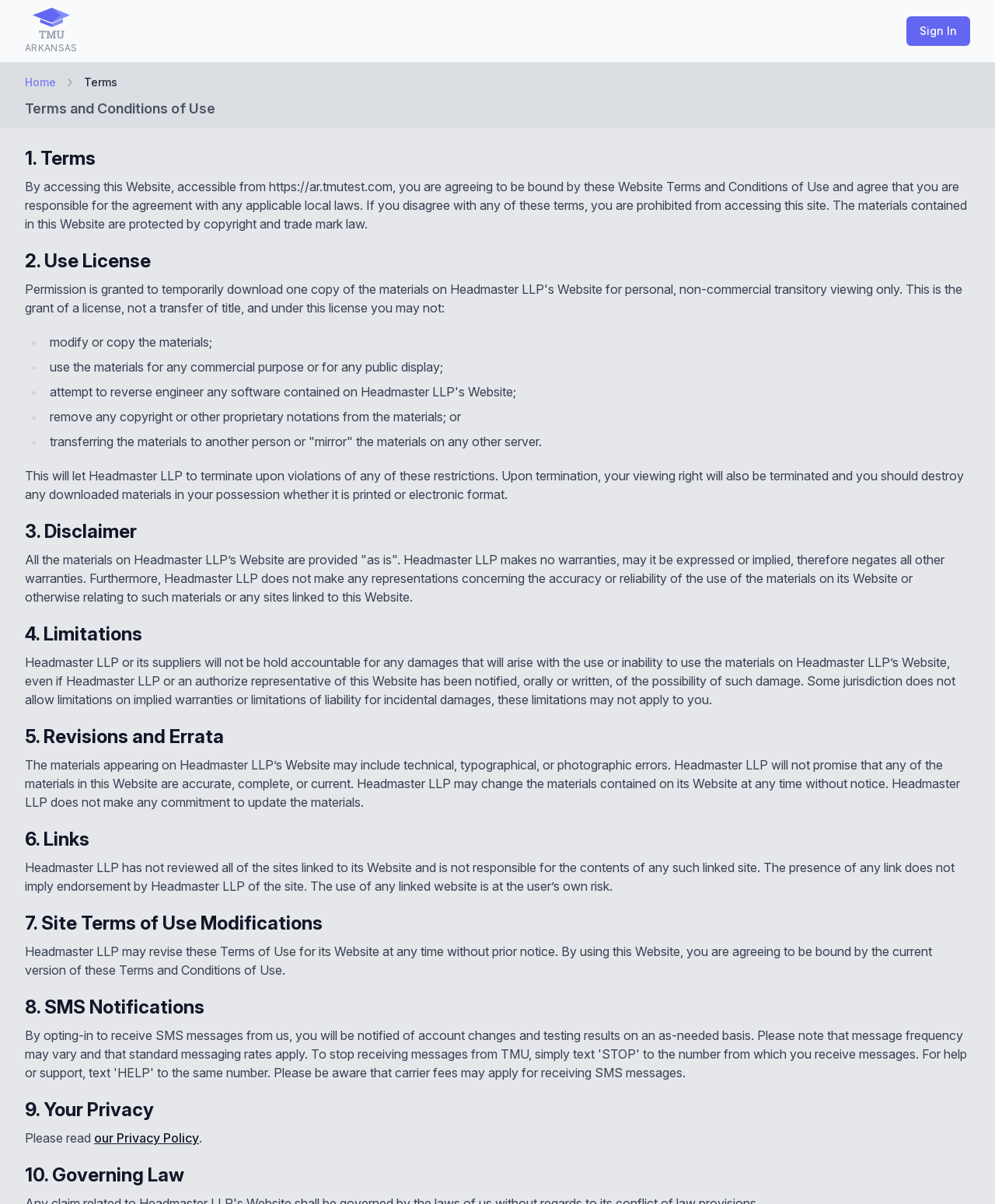What is the purpose of the link 'ARKANSAS'? Based on the image, give a response in one word or a short phrase.

Unknown